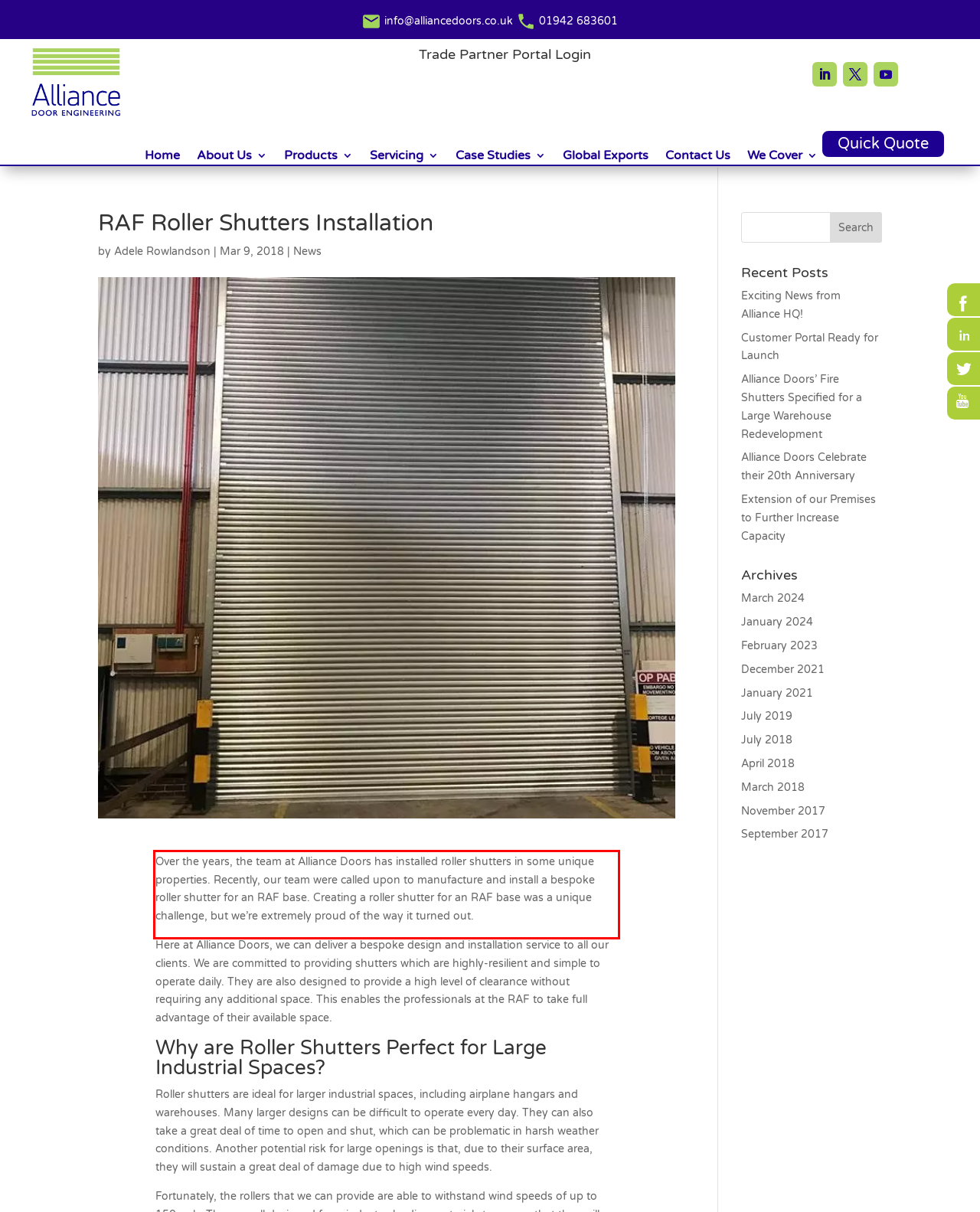Given a webpage screenshot, identify the text inside the red bounding box using OCR and extract it.

Over the years, the team at Alliance Doors has installed roller shutters in some unique properties. Recently, our team were called upon to manufacture and install a bespoke roller shutter for an RAF base. Creating a roller shutter for an RAF base was a unique challenge, but we’re extremely proud of the way it turned out.